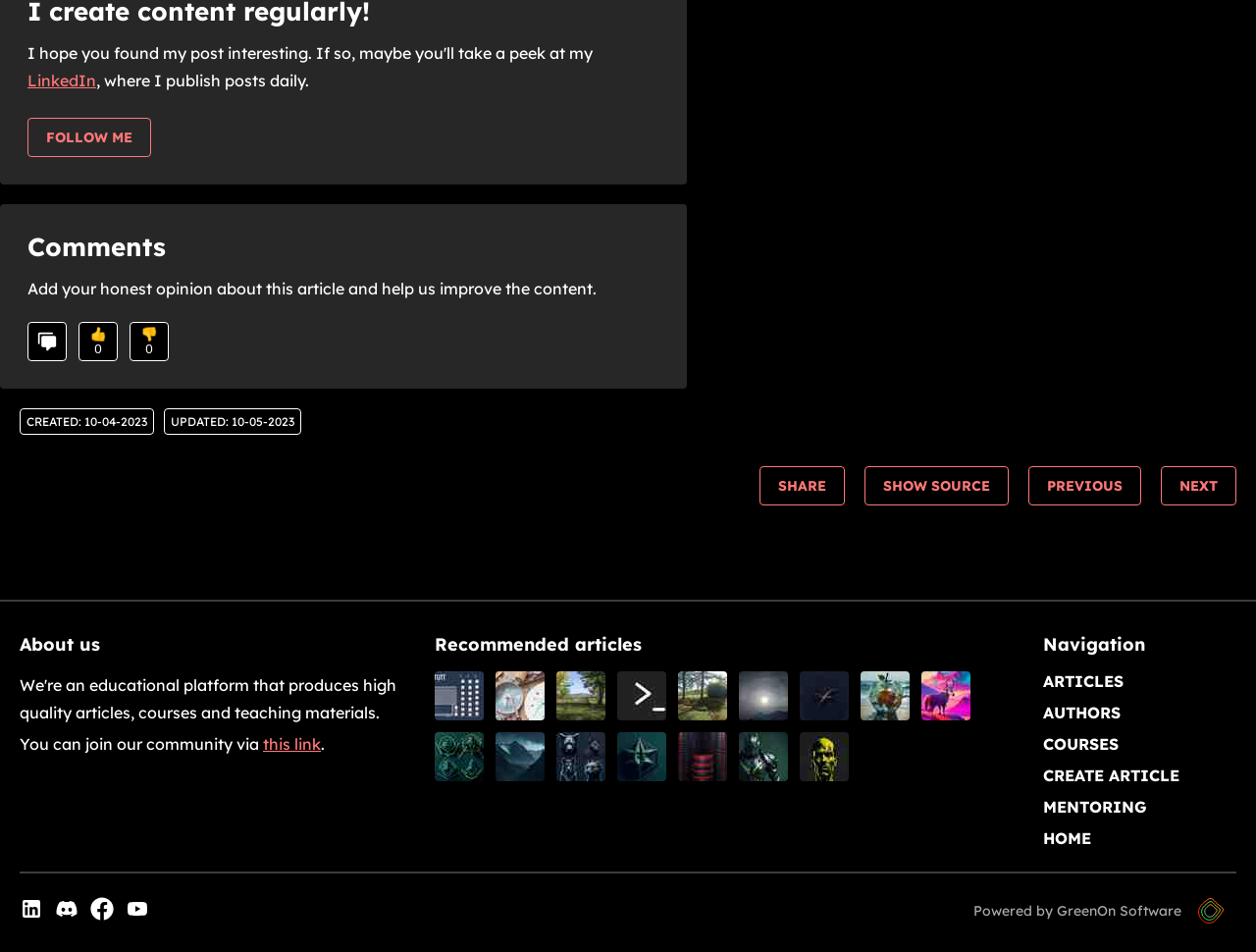Using the format (top-left x, top-left y, bottom-right x, bottom-right y), and given the element description, identify the bounding box coordinates within the screenshot: Next

[0.924, 0.49, 0.984, 0.531]